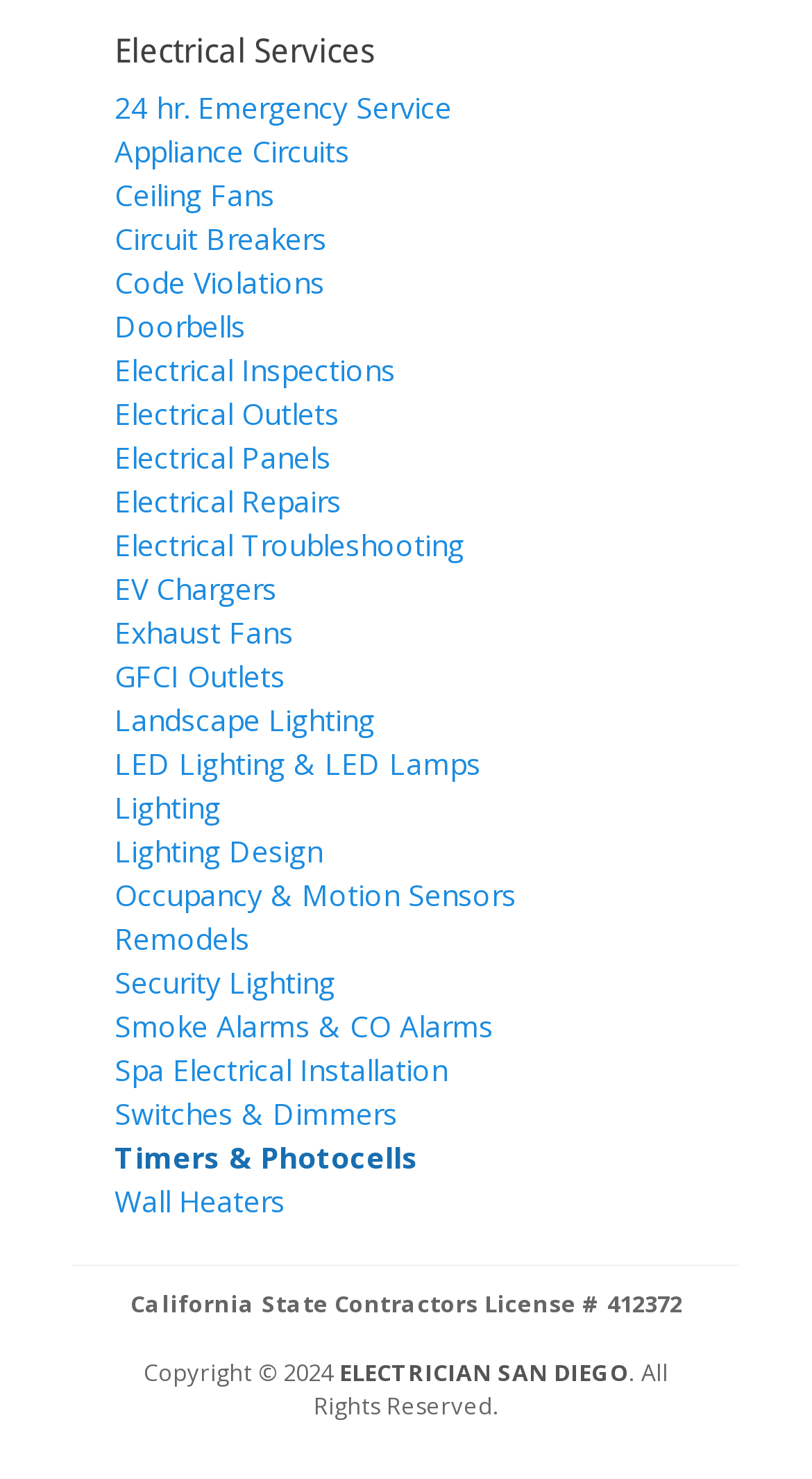Locate the bounding box coordinates of the element that needs to be clicked to carry out the instruction: "Learn about Electrical Inspections". The coordinates should be given as four float numbers ranging from 0 to 1, i.e., [left, top, right, bottom].

[0.141, 0.236, 0.487, 0.263]